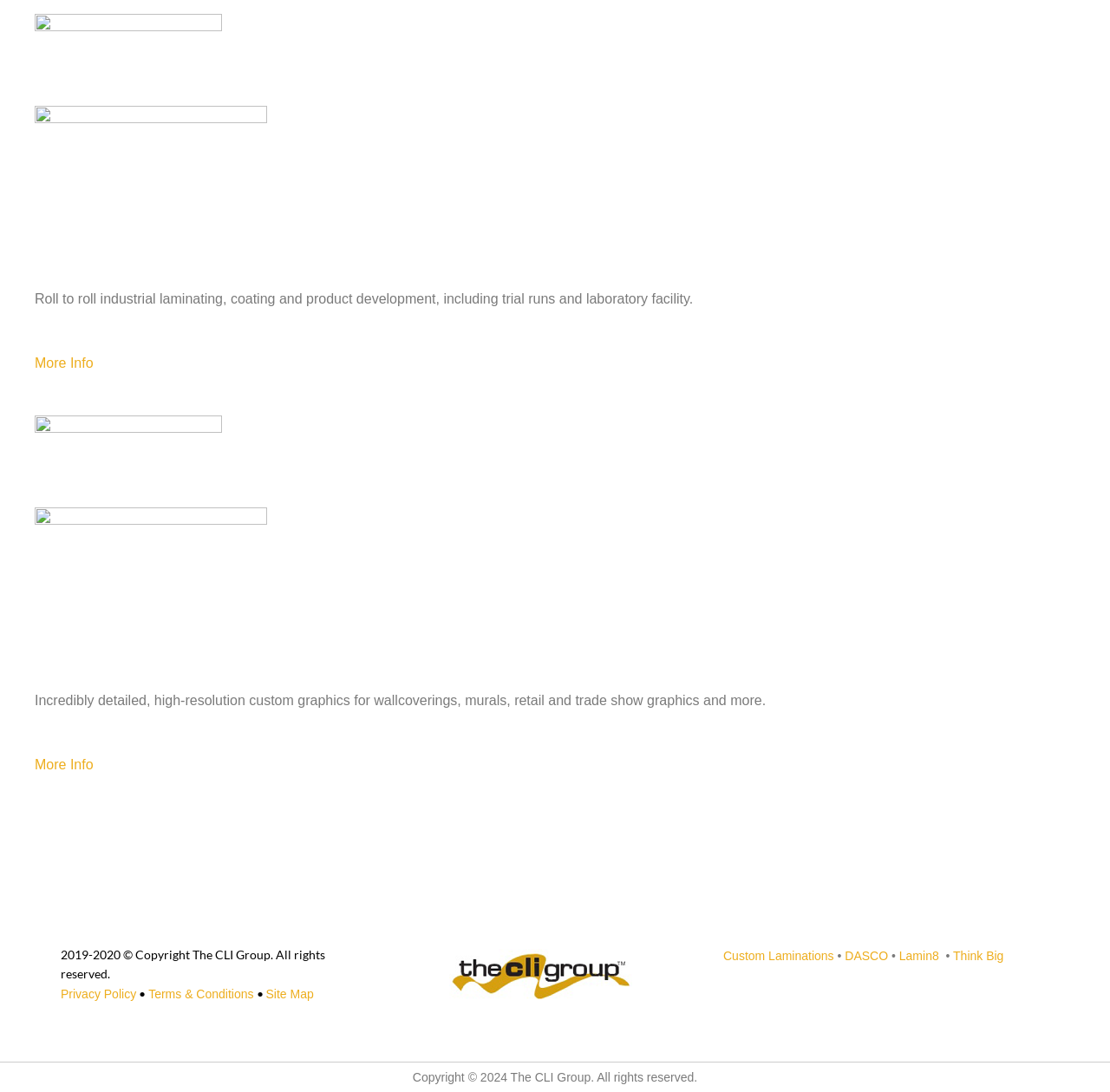What is the copyright year of the webpage?
Based on the visual, give a brief answer using one word or a short phrase.

2024